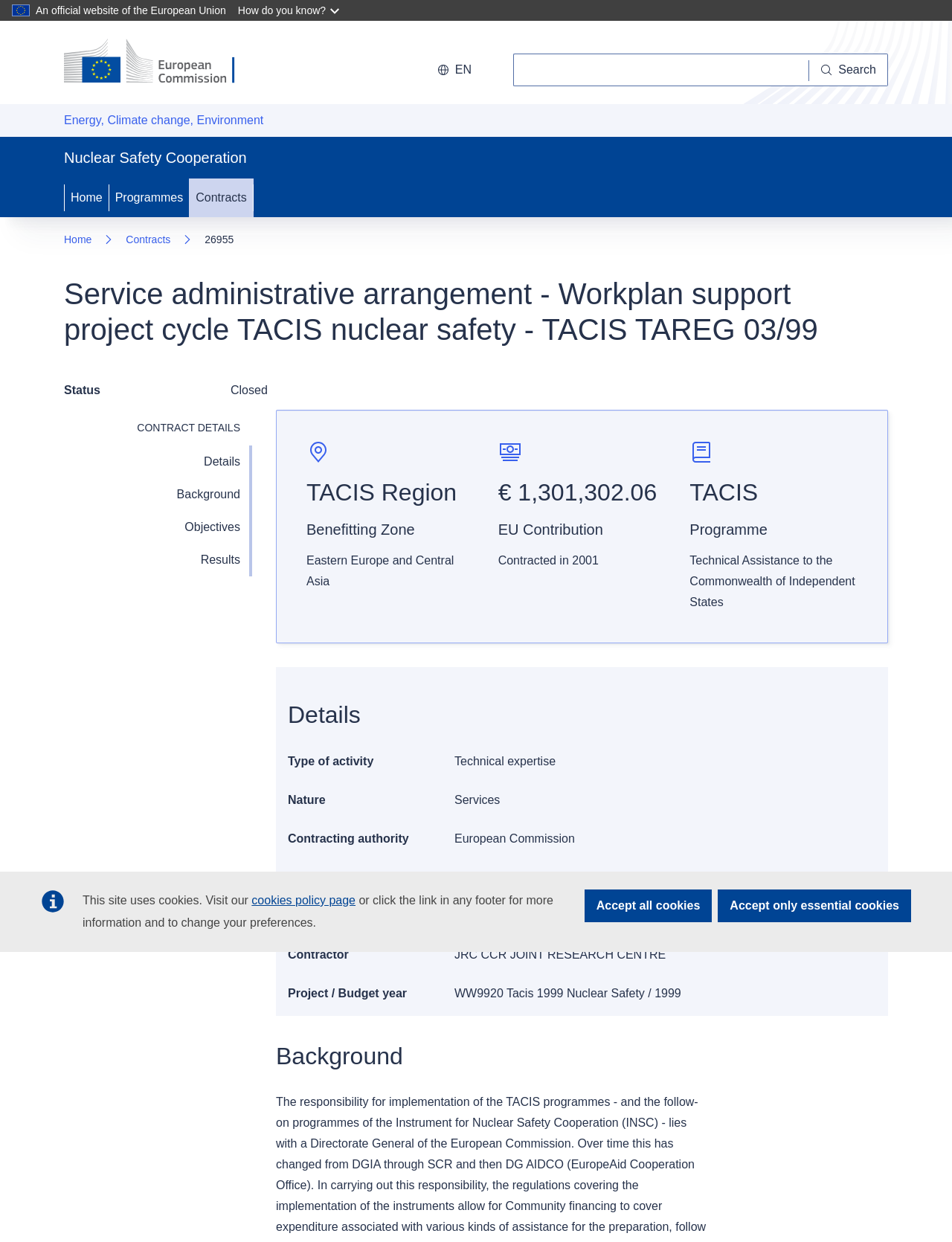What is the type of activity of this programme? Examine the screenshot and reply using just one word or a brief phrase.

Technical expertise